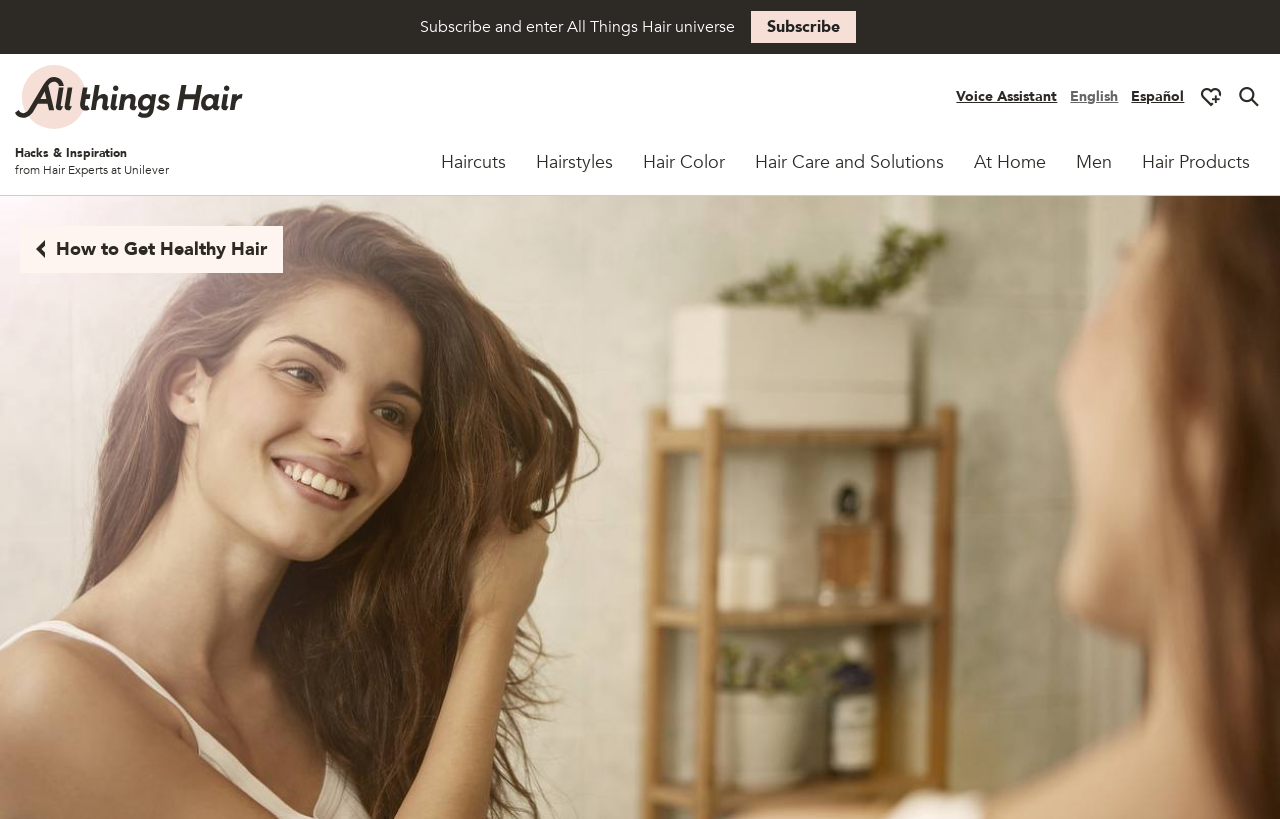Show the bounding box coordinates for the element that needs to be clicked to execute the following instruction: "Search for hair products". Provide the coordinates in the form of four float numbers between 0 and 1, i.e., [left, top, right, bottom].

[0.963, 0.092, 0.988, 0.145]